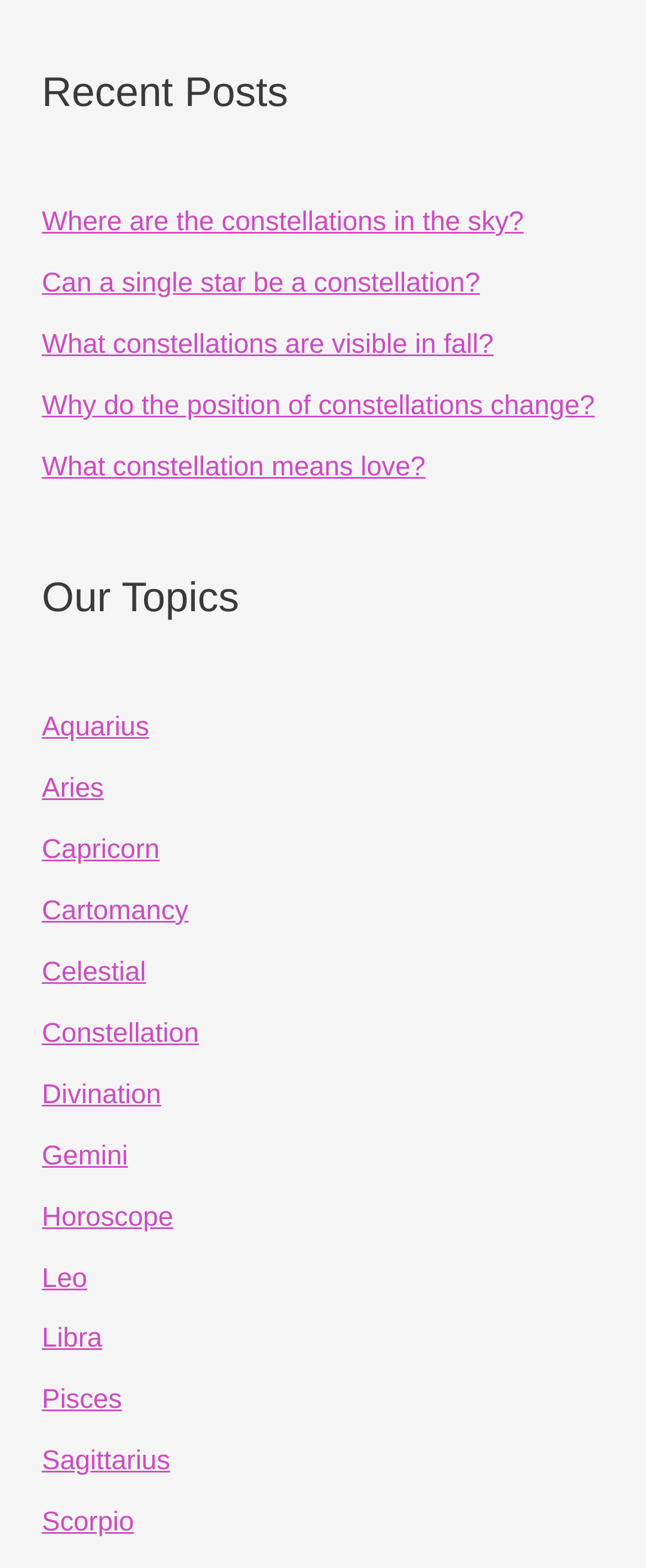Determine the coordinates of the bounding box for the clickable area needed to execute this instruction: "Explore the topic of Aquarius".

[0.065, 0.454, 0.231, 0.473]